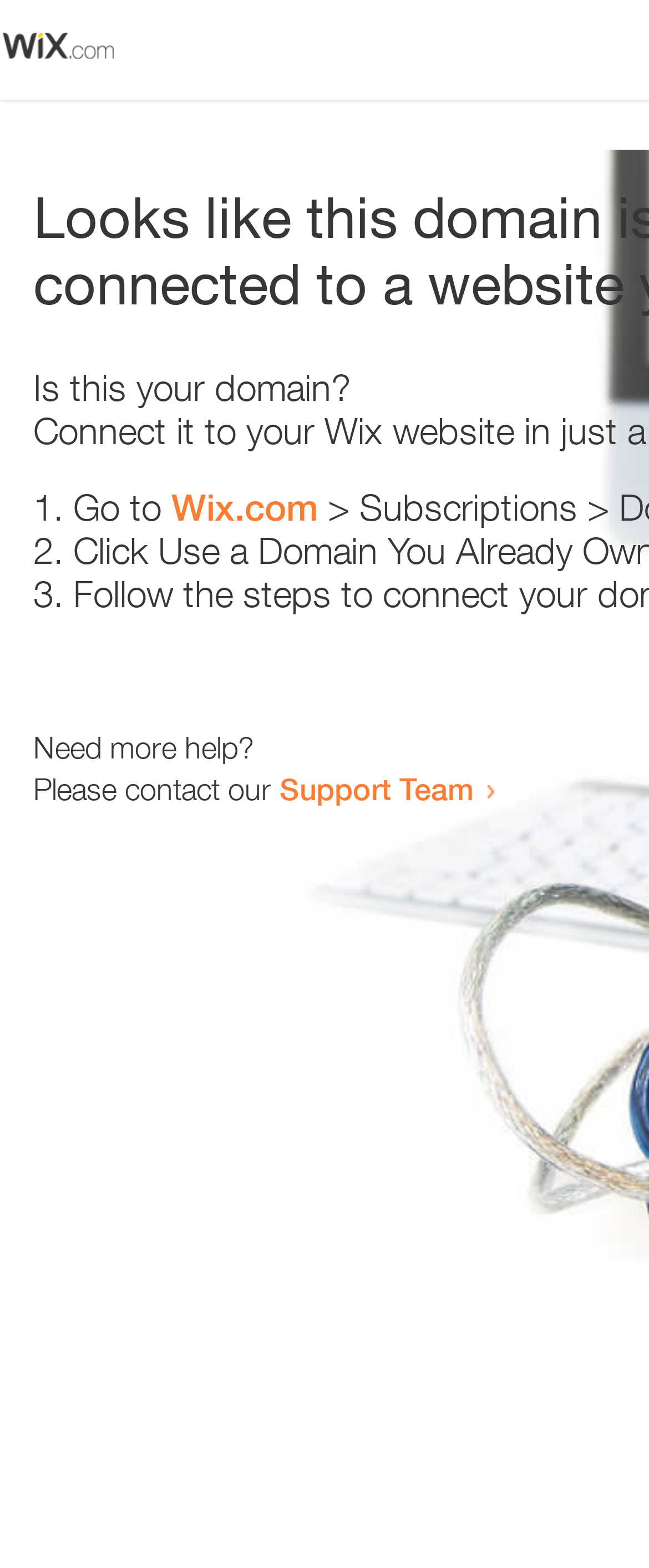Give a one-word or one-phrase response to the question:
How many text elements are present?

5